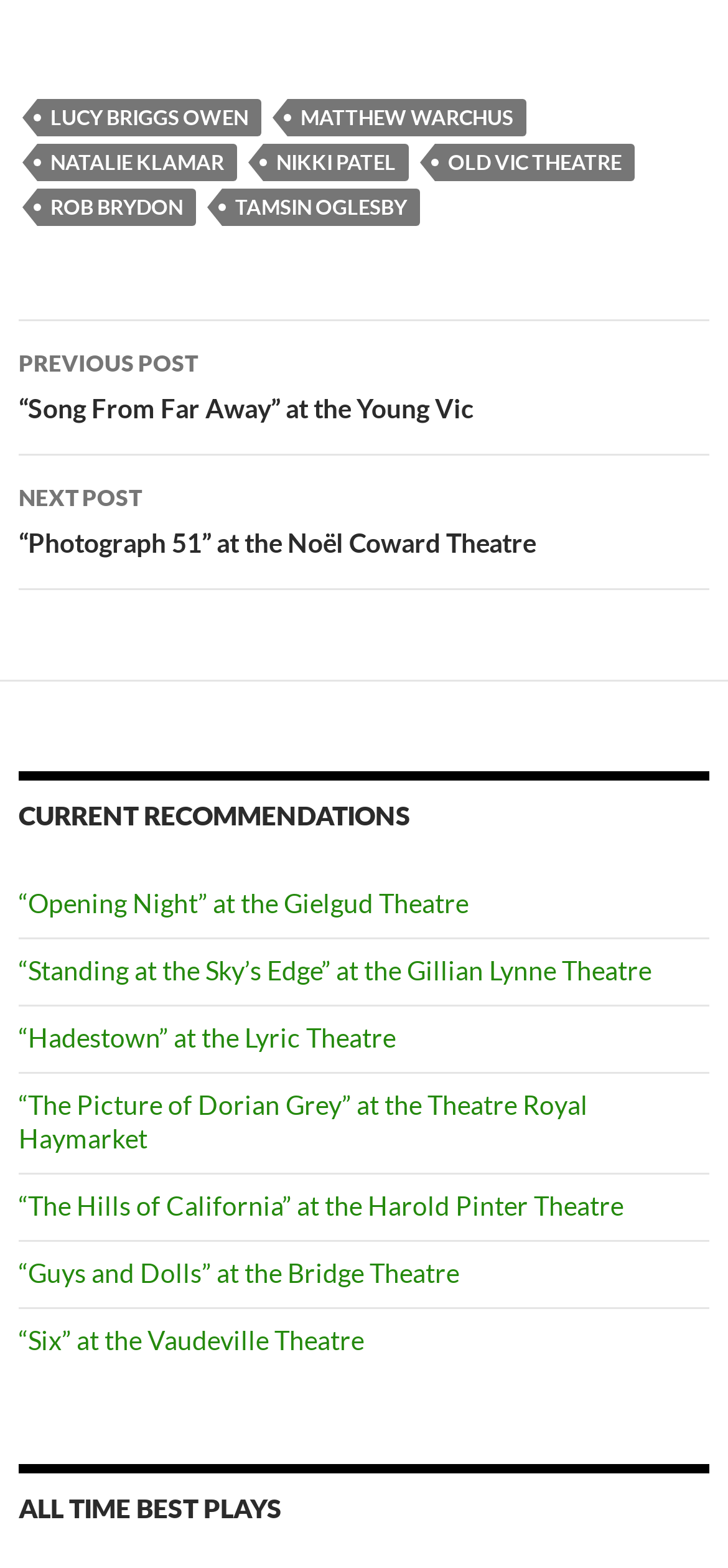Locate the bounding box coordinates of the clickable element to fulfill the following instruction: "Click on the link to 'LUCY BRIGGS OWEN'". Provide the coordinates as four float numbers between 0 and 1 in the format [left, top, right, bottom].

[0.051, 0.063, 0.359, 0.086]